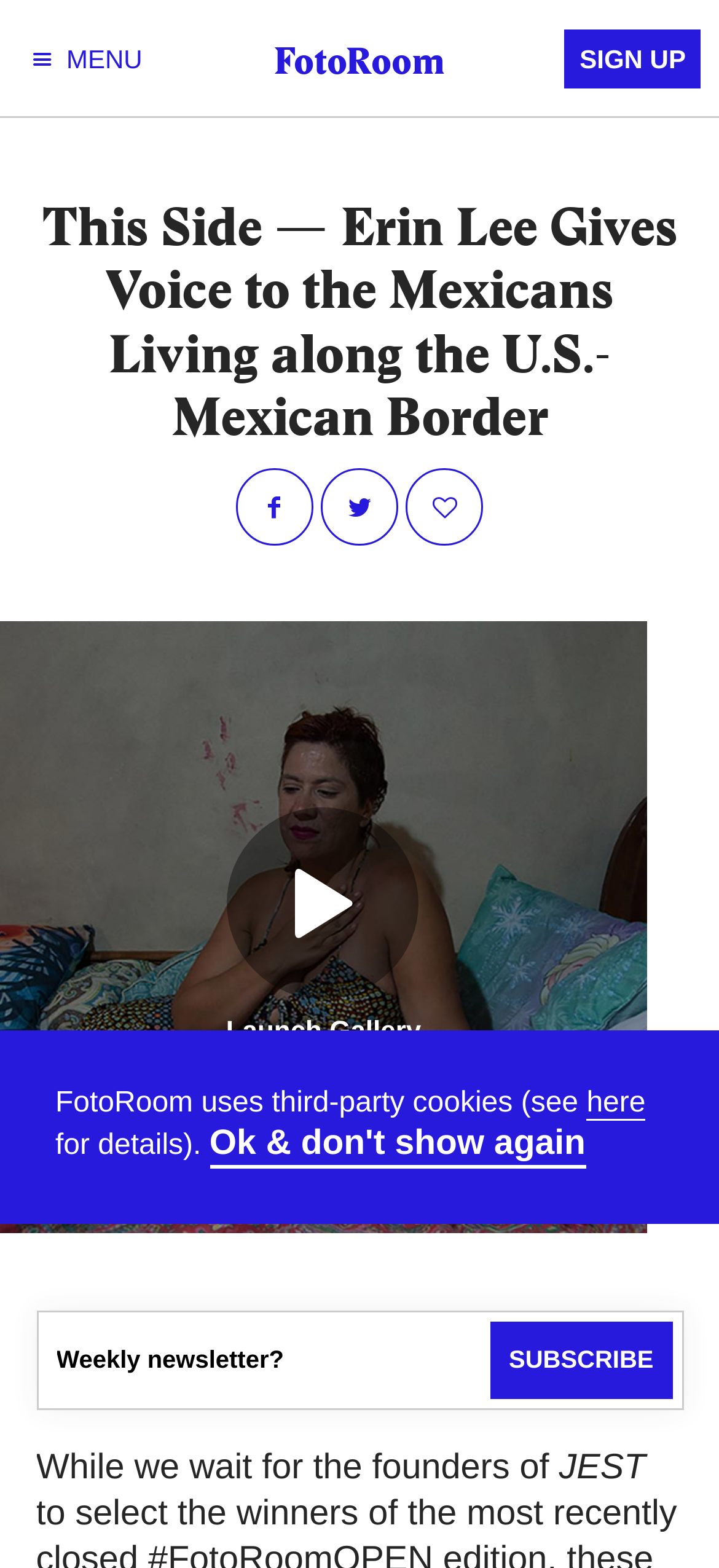Could you find the bounding box coordinates of the clickable area to complete this instruction: "Click the MENU button"?

[0.026, 0.019, 0.219, 0.056]